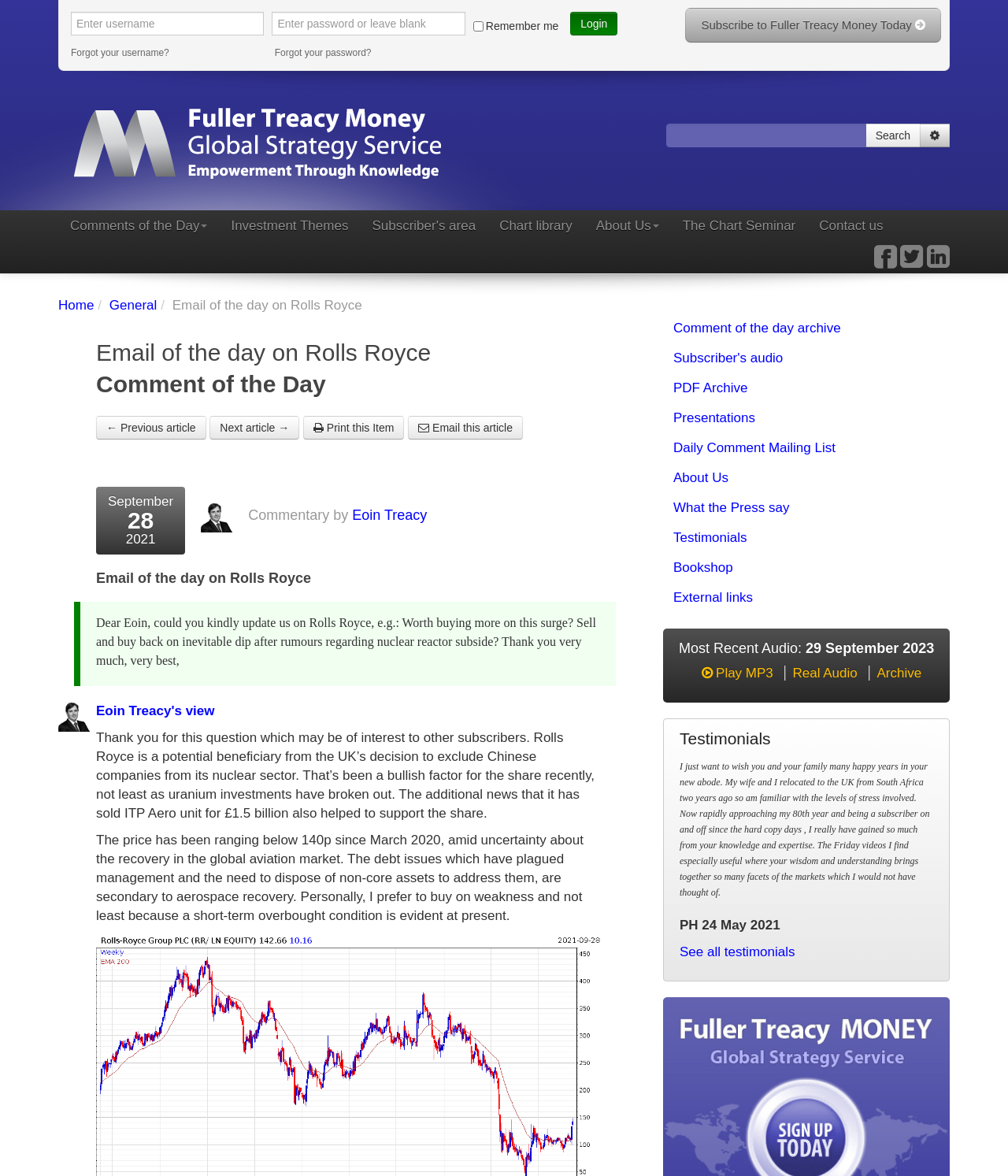Using the elements shown in the image, answer the question comprehensively: What is the date mentioned in the 'Email of the day' section?

The 'Email of the day' section has a date mentioned in the format 'September 28, 2021', which is likely the date when the email was written or published.